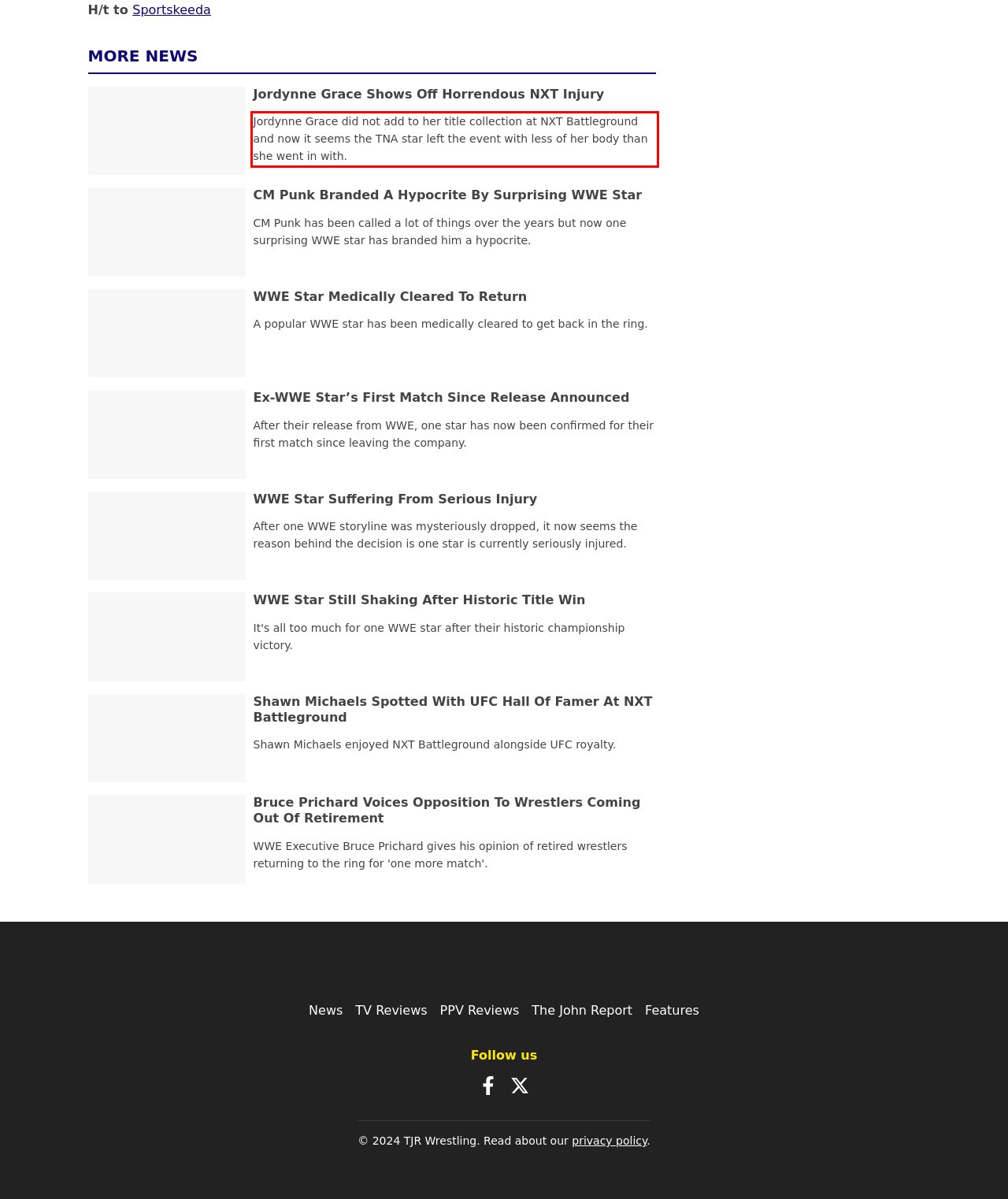You have a screenshot of a webpage with a UI element highlighted by a red bounding box. Use OCR to obtain the text within this highlighted area.

Jordynne Grace did not add to her title collection at NXT Battleground and now it seems the TNA star left the event with less of her body than she went in with.